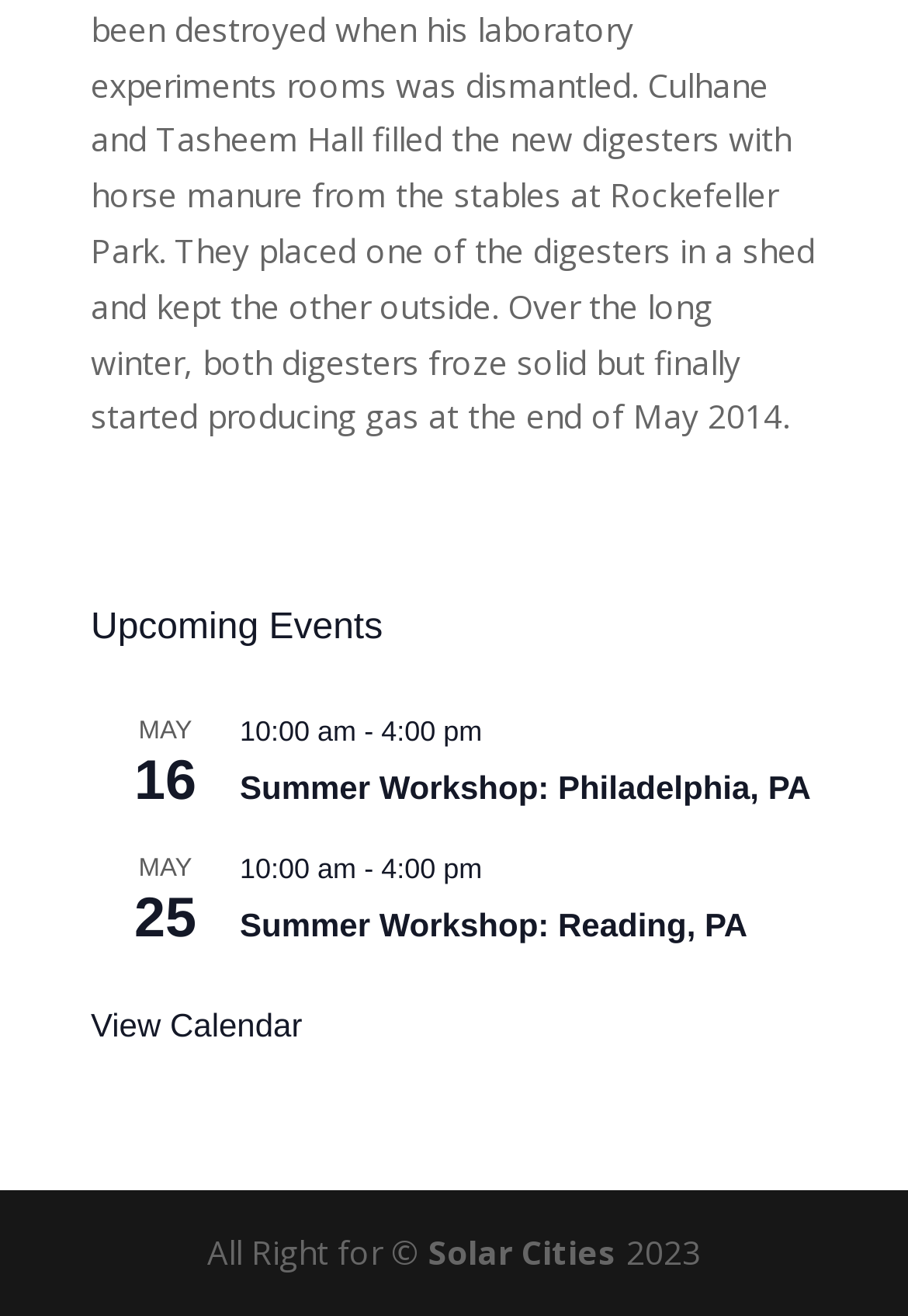Please reply to the following question using a single word or phrase: 
What is the name of the organization that owns this website?

Solar Cities